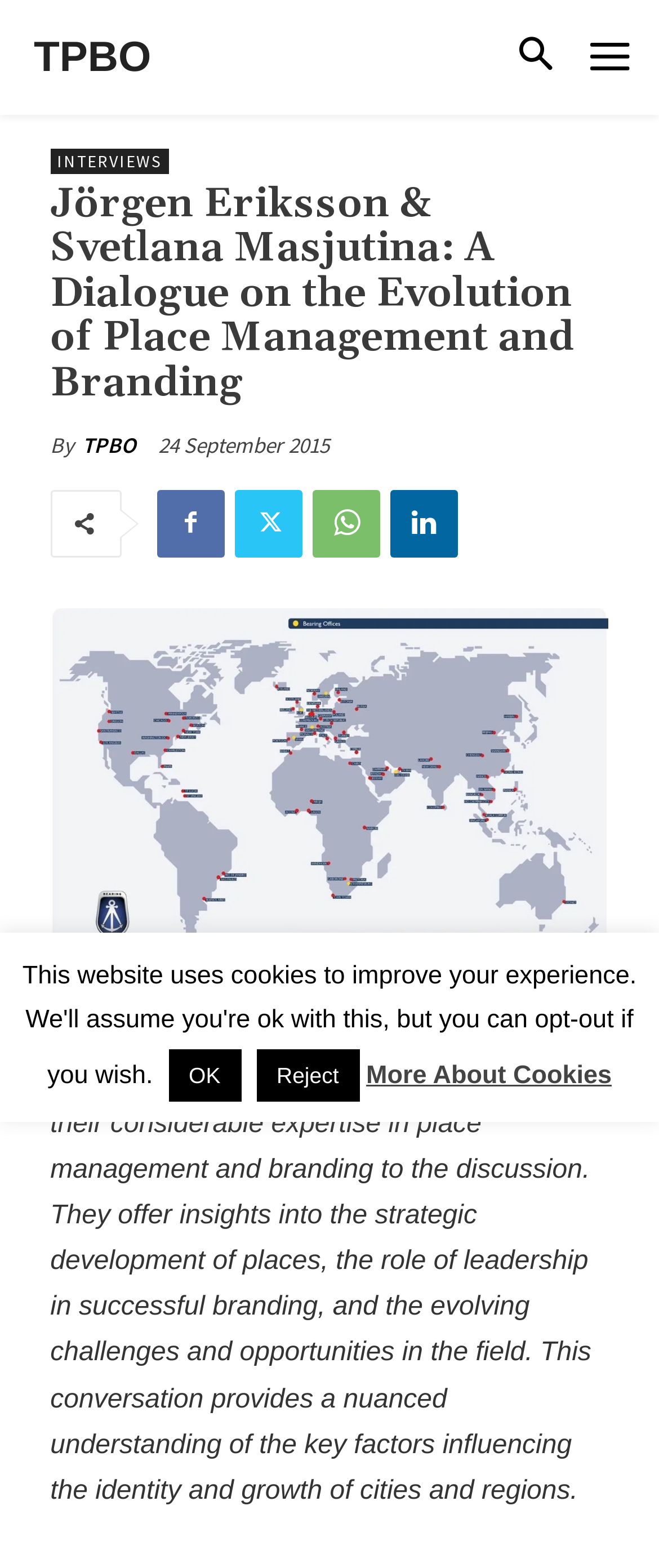Bounding box coordinates should be provided in the format (top-left x, top-left y, bottom-right x, bottom-right y) with all values between 0 and 1. Identify the bounding box for this UI element: OK

[0.256, 0.669, 0.365, 0.703]